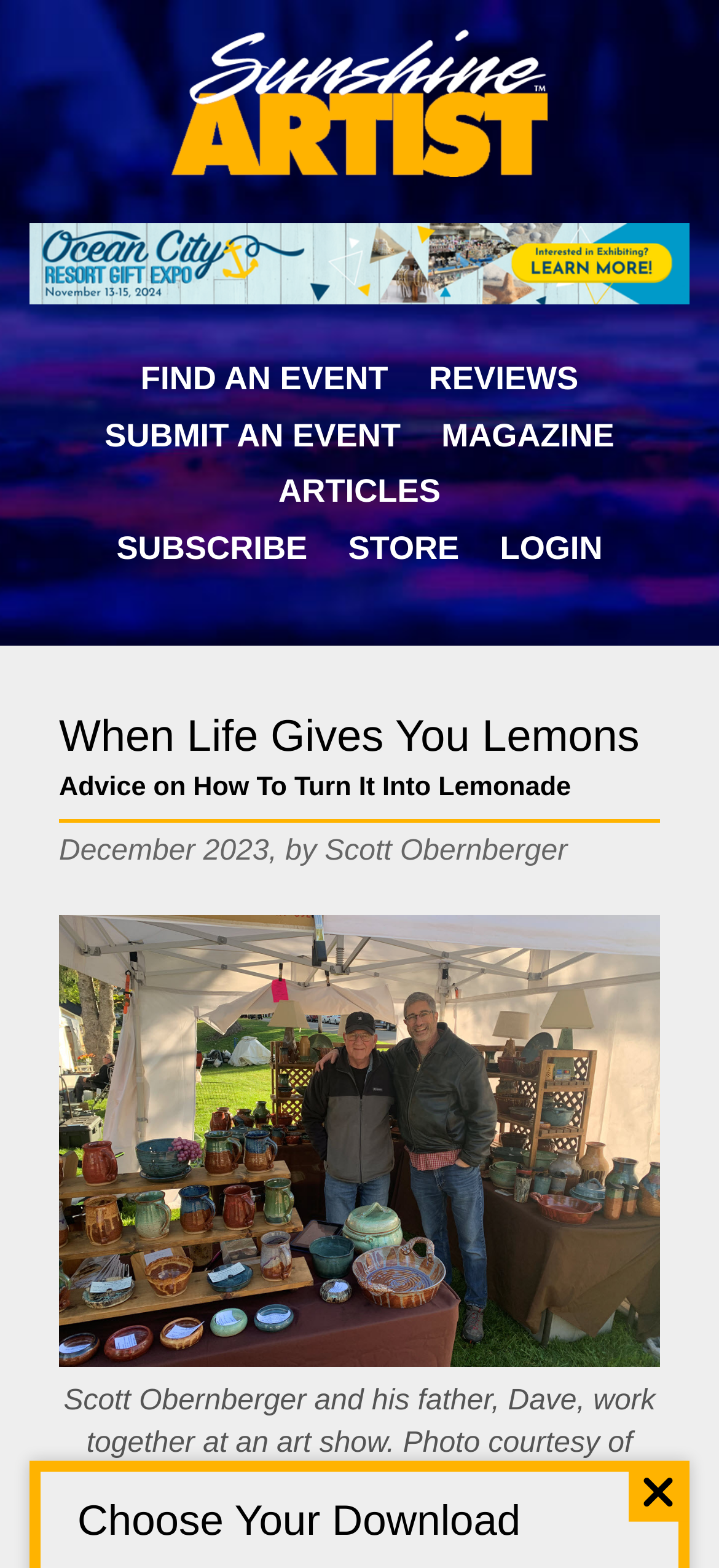Locate the bounding box coordinates of the element's region that should be clicked to carry out the following instruction: "Visit the 'STORE' page". The coordinates need to be four float numbers between 0 and 1, i.e., [left, top, right, bottom].

[0.484, 0.338, 0.639, 0.366]